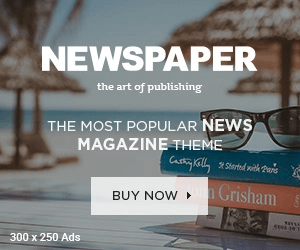Reply to the question with a single word or phrase:
What is the tagline of the theme?

the art of publishing